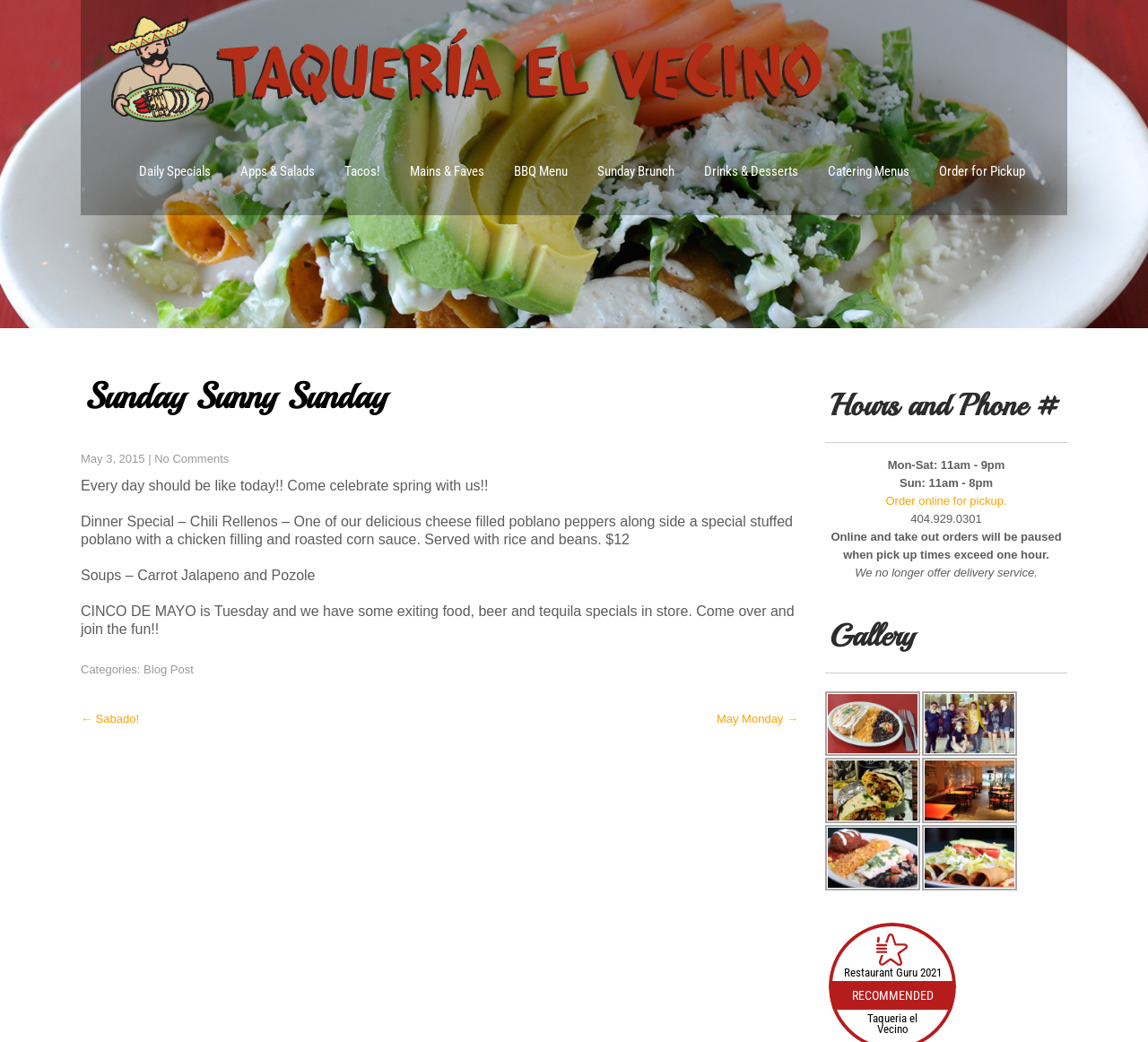Find the bounding box coordinates of the element to click in order to complete the given instruction: "Click on Daily Specials."

[0.109, 0.126, 0.195, 0.207]